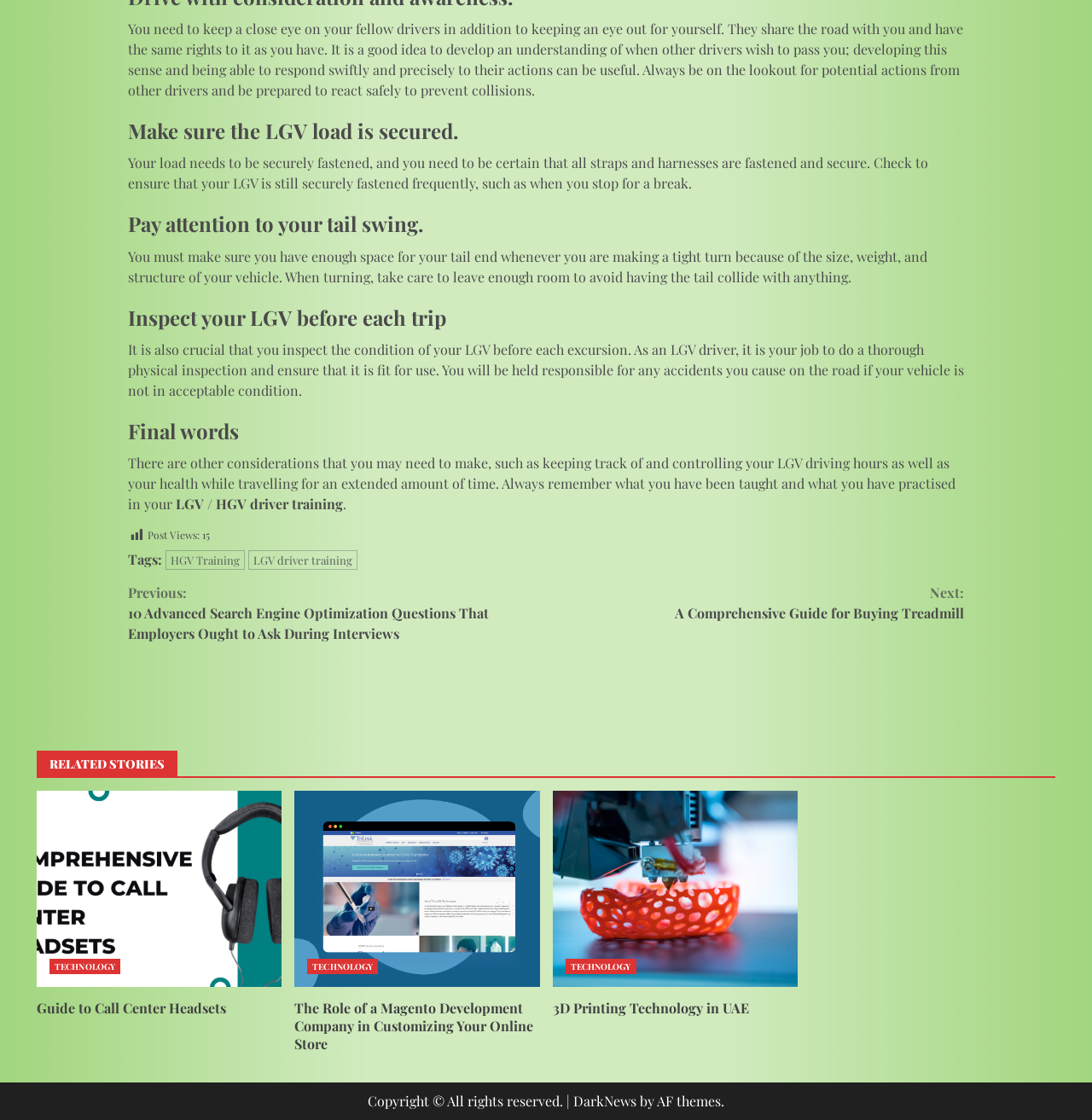Using the format (top-left x, top-left y, bottom-right x, bottom-right y), and given the element description, identify the bounding box coordinates within the screenshot: DarkNews

[0.525, 0.975, 0.583, 0.991]